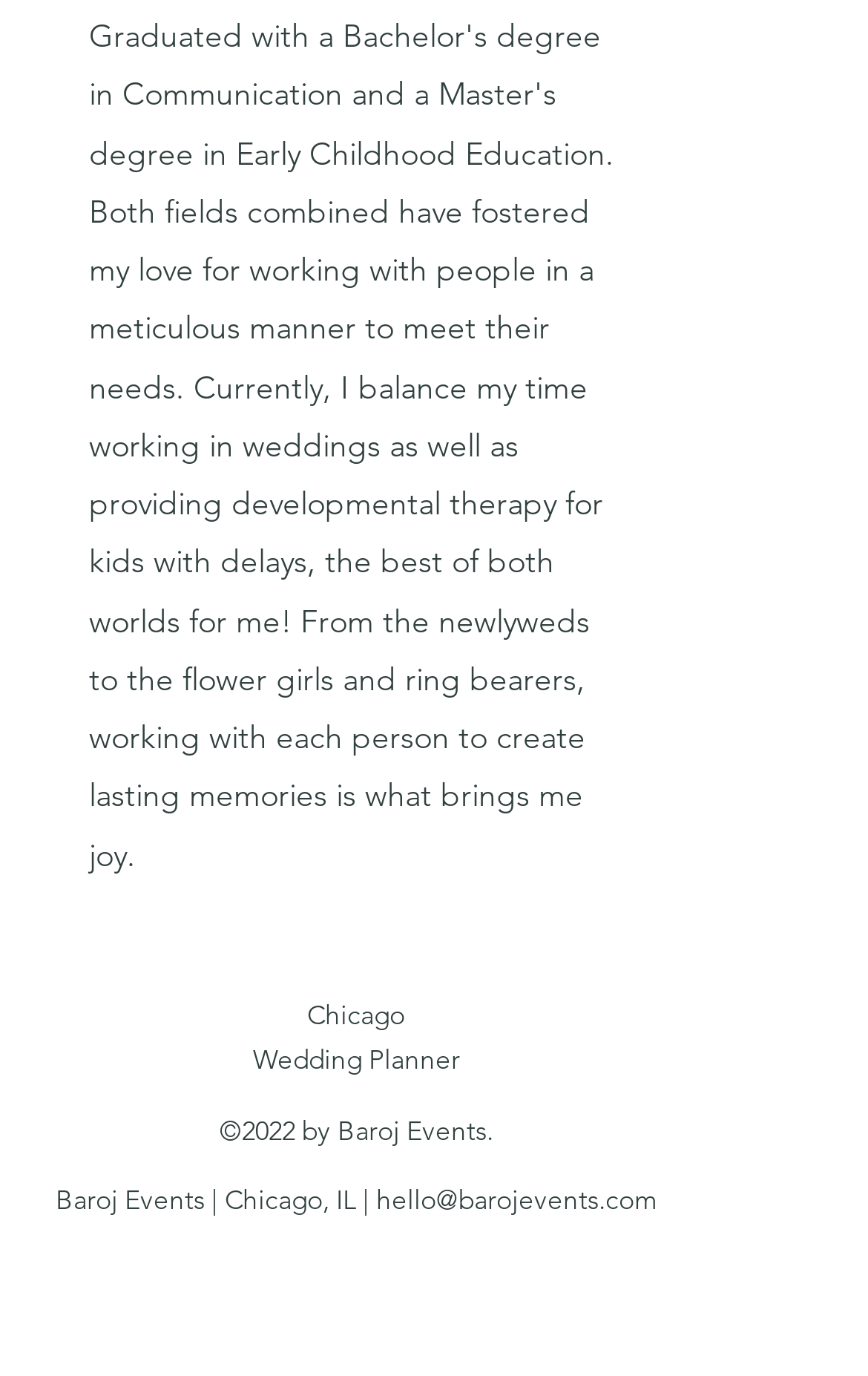What is the location of the company?
Please use the visual content to give a single word or phrase answer.

Chicago, IL